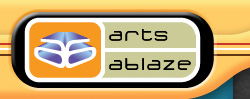What is the mission of the art gallery?
Using the information from the image, give a concise answer in one word or a short phrase.

To ignite interest and appreciation for artistic expression